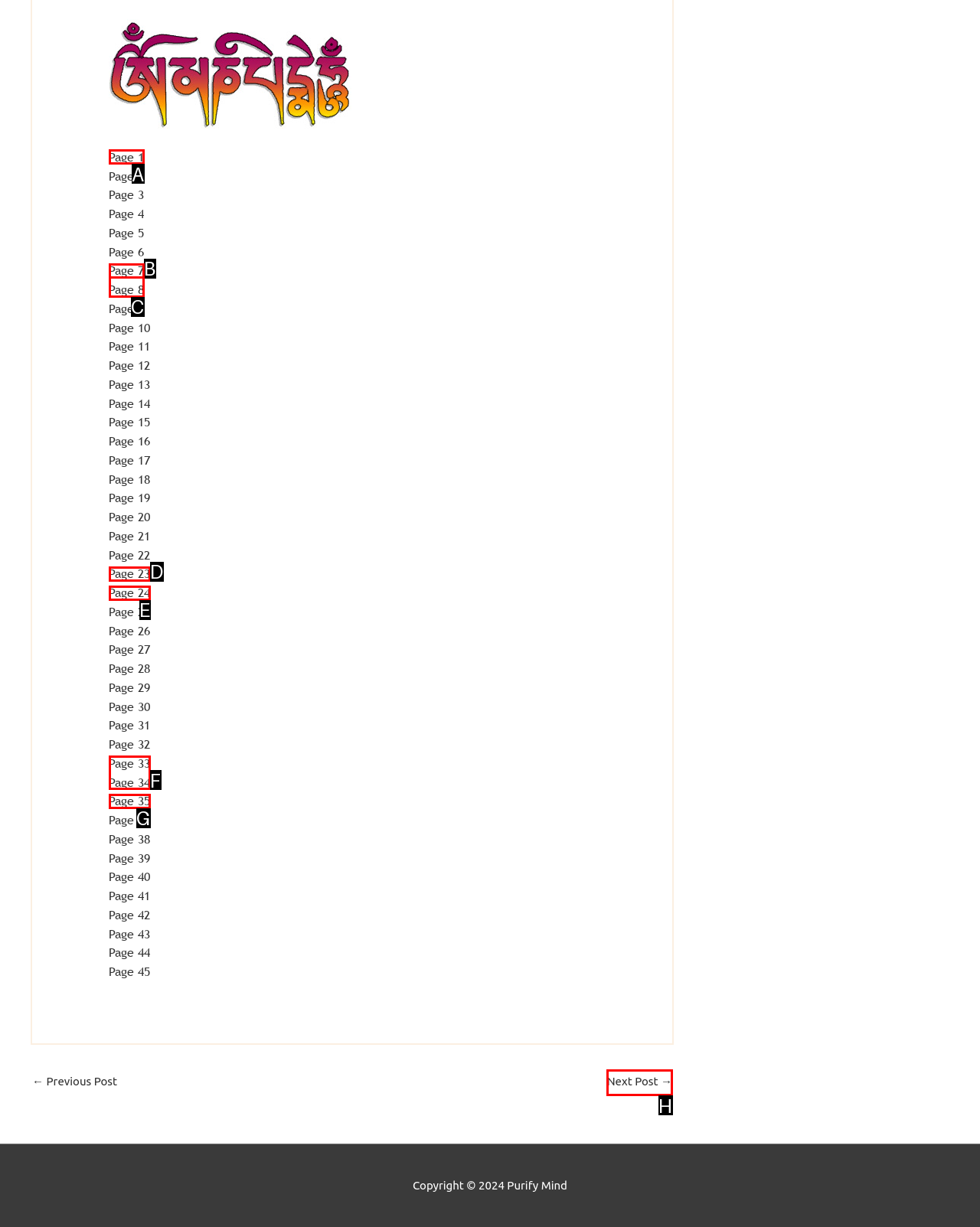From the provided choices, determine which option matches the description: Next Post →. Respond with the letter of the correct choice directly.

H